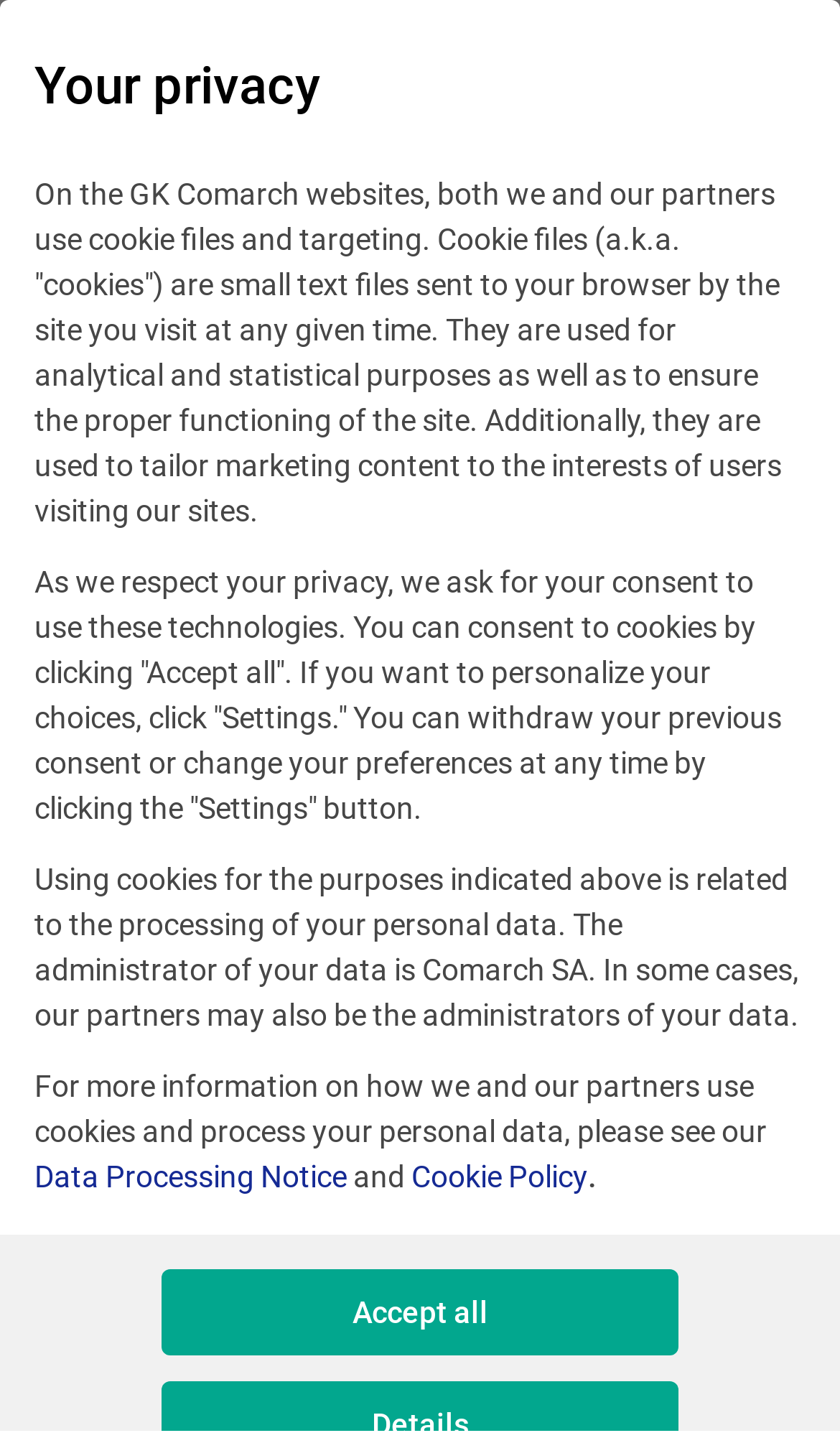Please reply to the following question using a single word or phrase: 
What is the company featured in the case study?

Bolsius